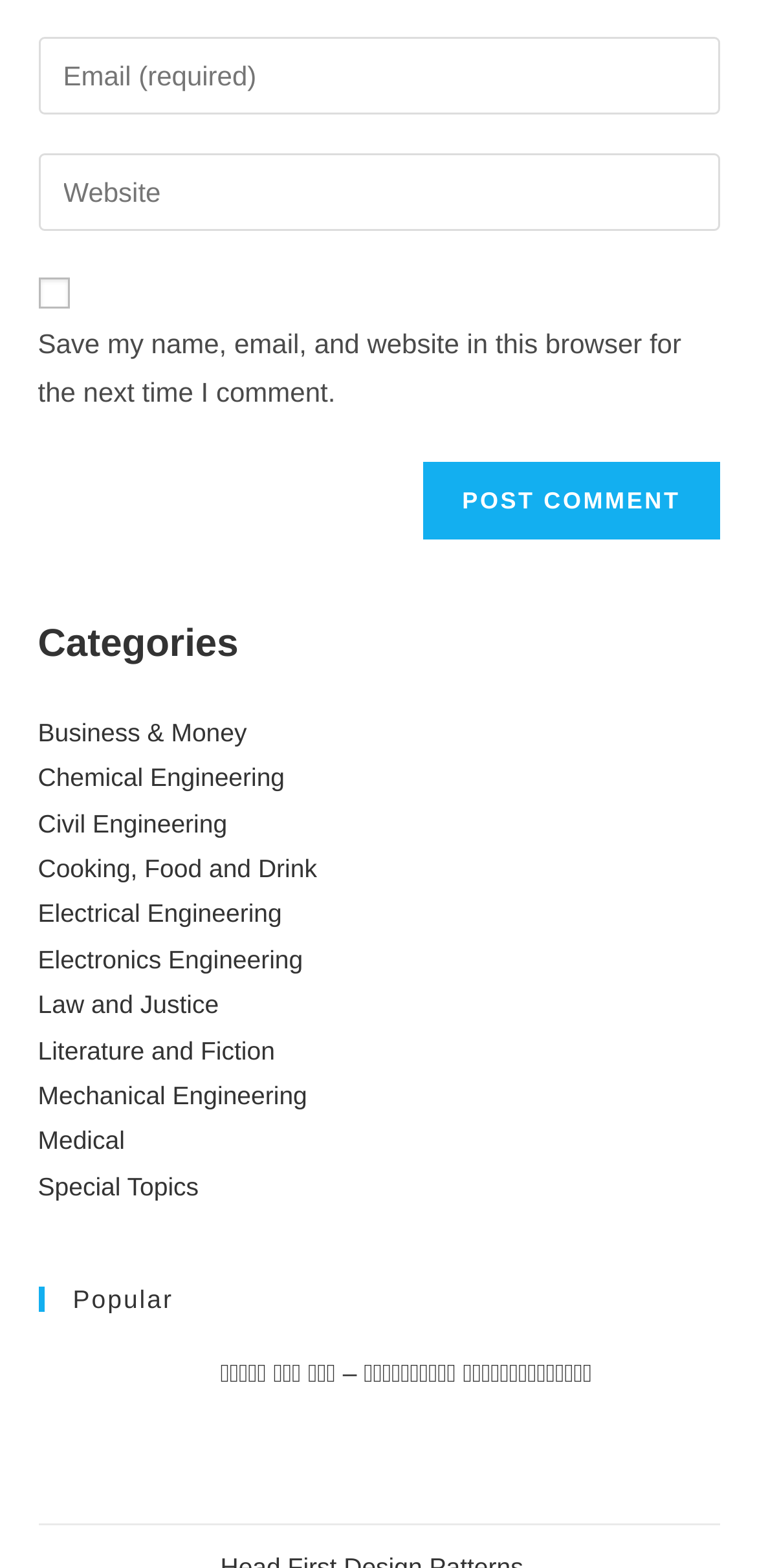Please find the bounding box coordinates of the clickable region needed to complete the following instruction: "Select a category". The bounding box coordinates must consist of four float numbers between 0 and 1, i.e., [left, top, right, bottom].

[0.05, 0.458, 0.326, 0.476]